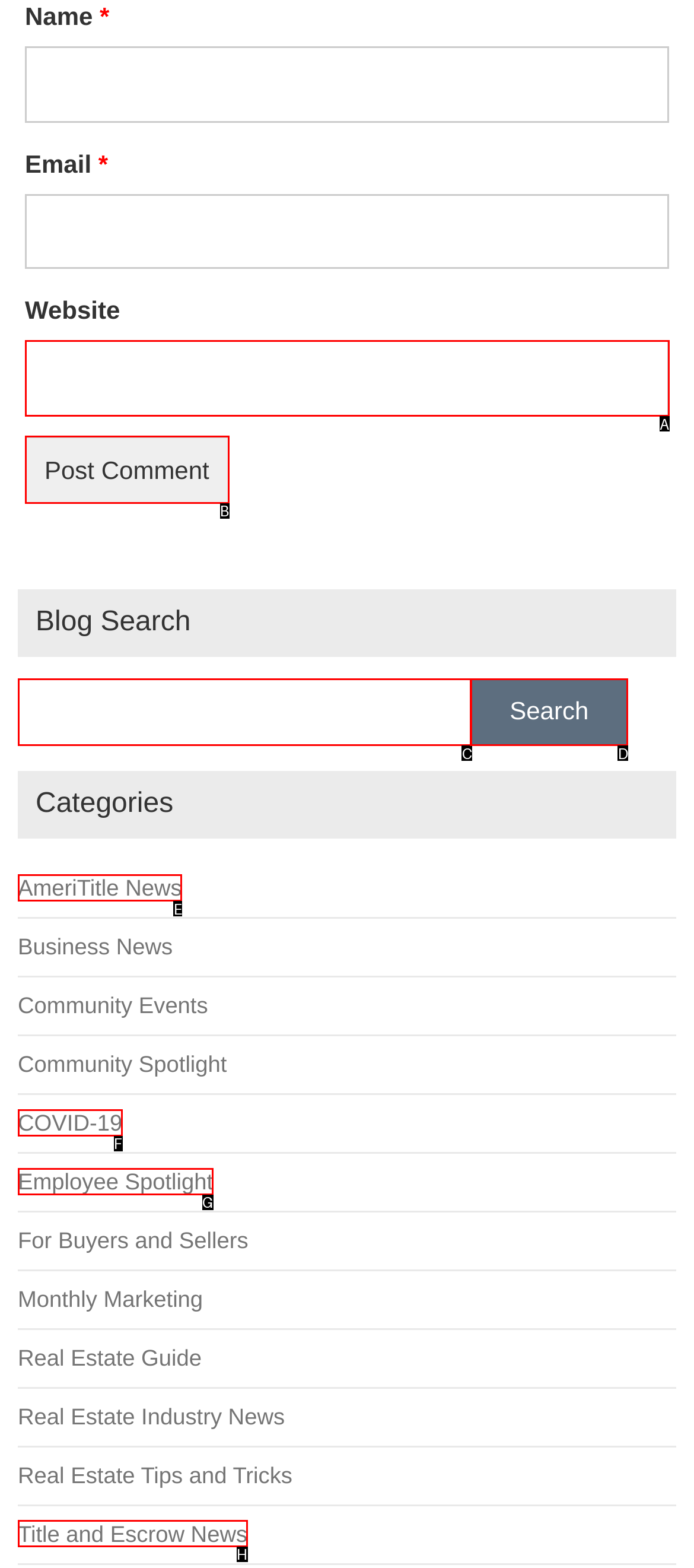Select the letter of the element you need to click to complete this task: Post a comment
Answer using the letter from the specified choices.

B